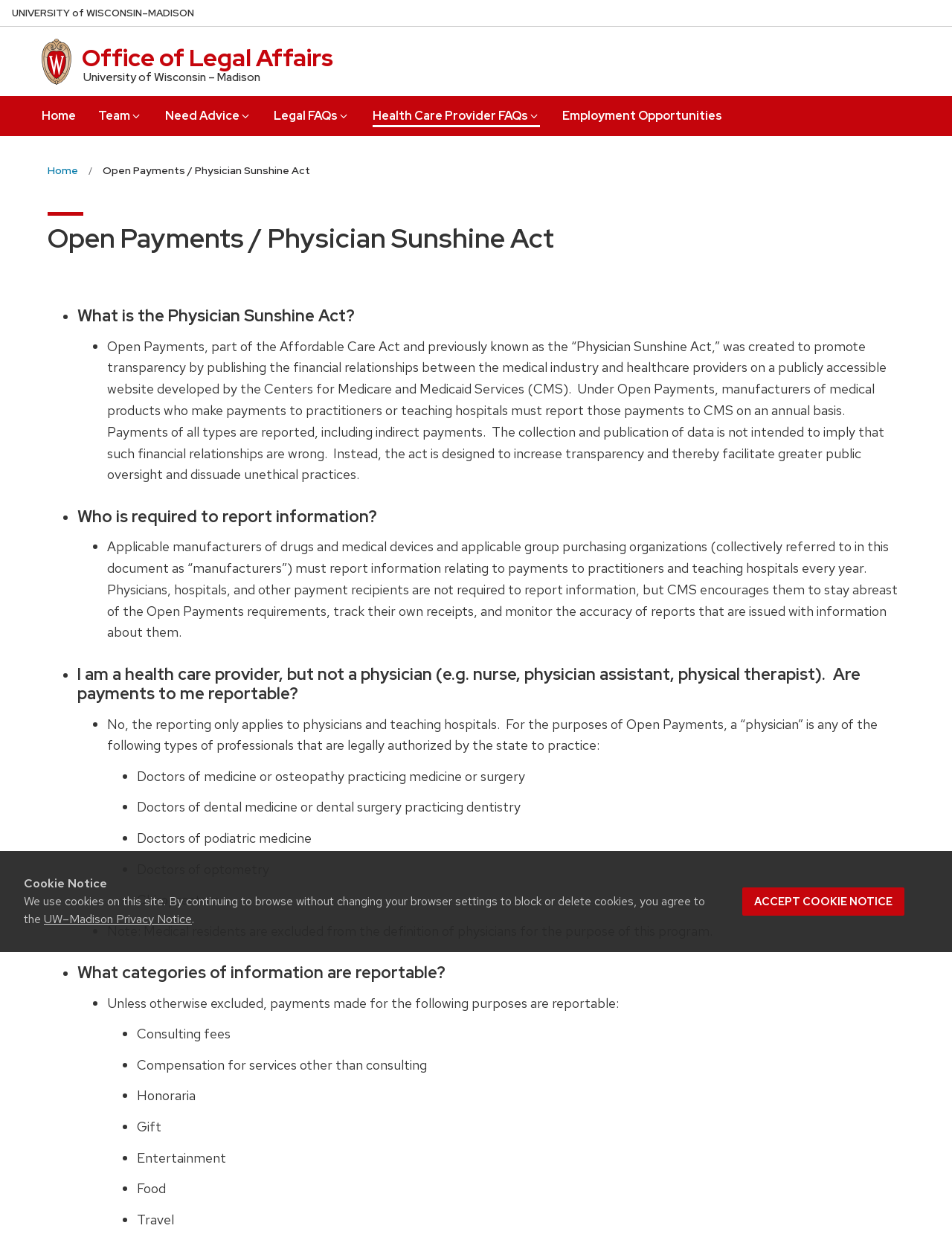Give an extensive and precise description of the webpage.

The webpage is about the Physician Sunshine Act, also known as Open Payments, which is part of the Affordable Care Act. At the top of the page, there is a cookie notice dialog with a heading, a brief description, a link to the UW–Madison Privacy Notice, and an "Accept cookie notice" button. Below the cookie notice, there is a link to skip to the main content and a link to the University of Wisconsin Madison home page.

The main content area has a navigation menu with links to "Home", "Team", "Need Advice", "Legal FAQs", "Health Care Provider FAQs", and "Employment Opportunities". Below the navigation menu, there is a breadcrumb navigation with links to "Home" and "Open Payments / Physician Sunshine Act".

The main content is divided into sections, each with a heading and a list of bullet points. The first section is "What is the Physician Sunshine Act?" and it provides a detailed description of the act, its purpose, and how it promotes transparency by publishing financial relationships between the medical industry and healthcare providers.

The subsequent sections are "Who is required to report information?", "I am a health care provider, but not a physician (e.g. nurse, physician assistant, physical therapist). Are payments to me reportable?", and "What categories of information are reportable?". Each section has a heading and a list of bullet points that provide more information and explanations.

Throughout the page, there are no images, but there are many links to other pages and resources. The overall layout is organized, with clear headings and concise text, making it easy to navigate and understand the content.